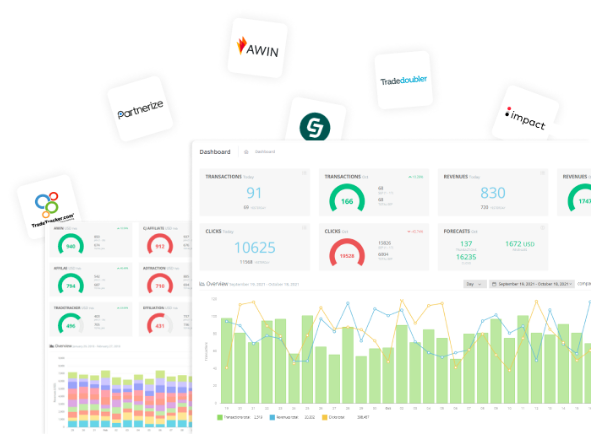Based on the image, provide a detailed and complete answer to the question: 
What affiliate networks are integrated with the platform?

Icons for popular affiliate networks like Partnerize, Awin, TradeDoubler, and impact are strategically placed to highlight integrations available within the platform.